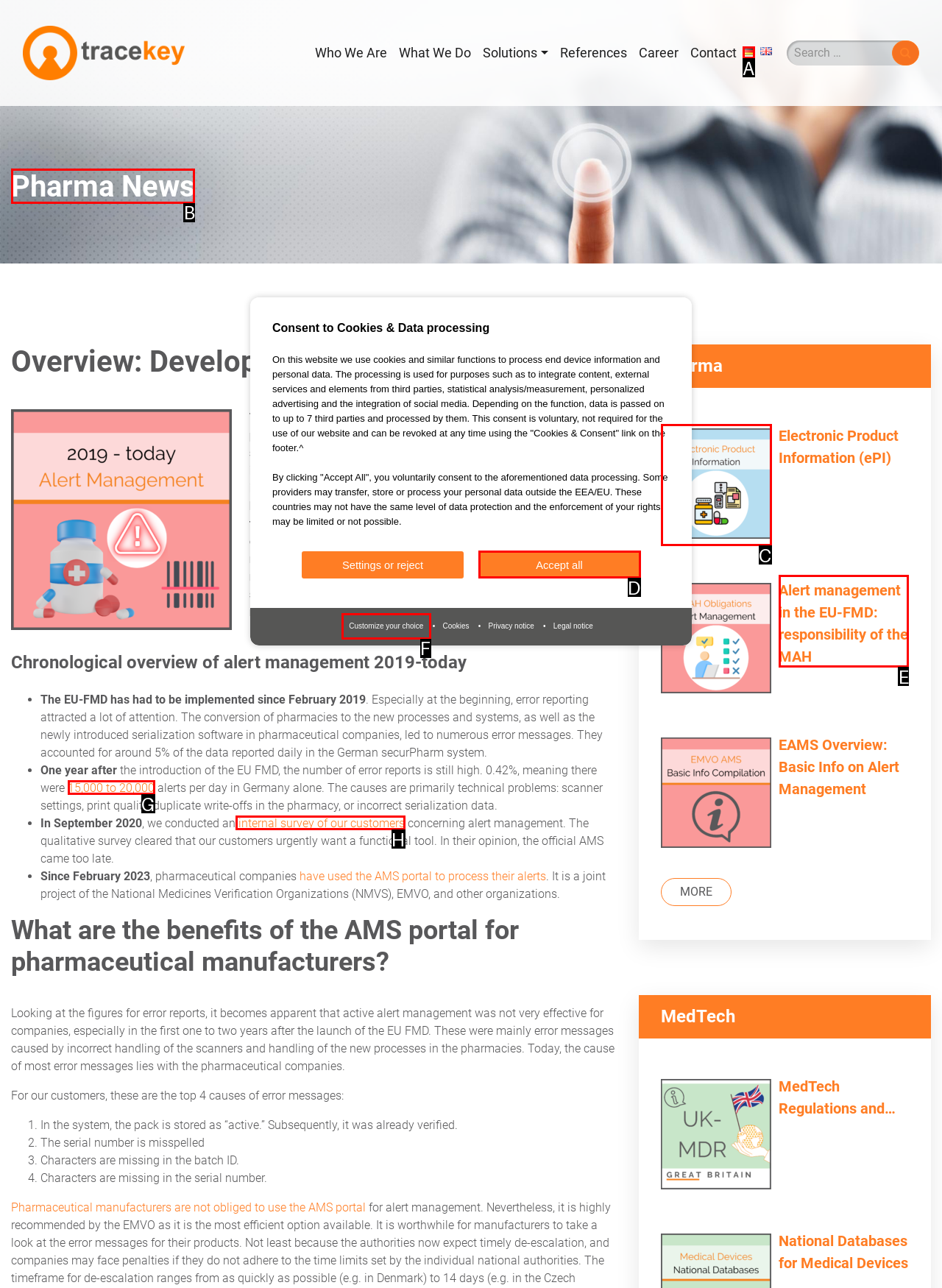Tell me which UI element to click to fulfill the given task: View the 'Pharma News'. Respond with the letter of the correct option directly.

B